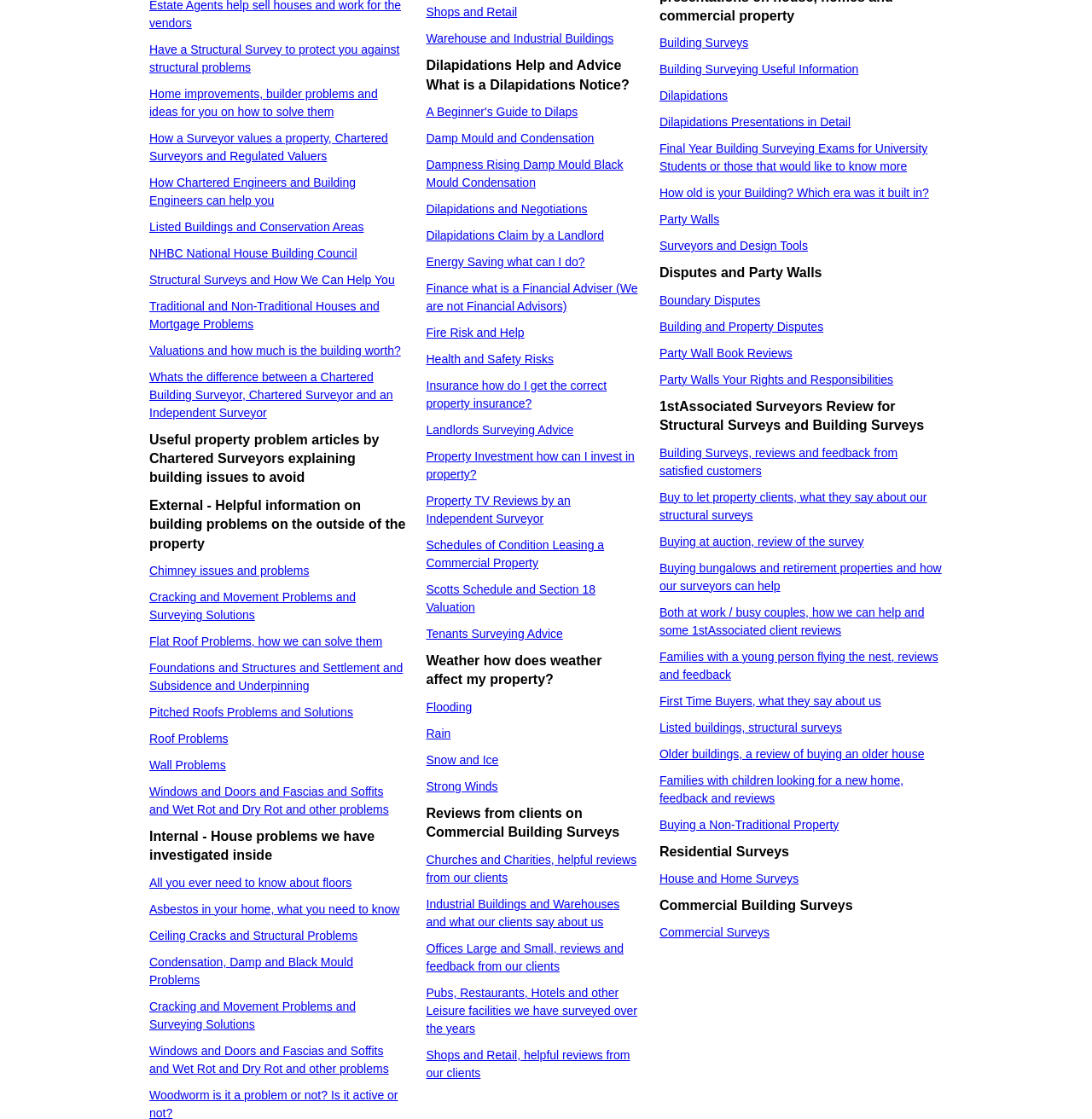What is the focus of the 'Weather' section on this webpage?
Based on the image, respond with a single word or phrase.

Property damage from weather